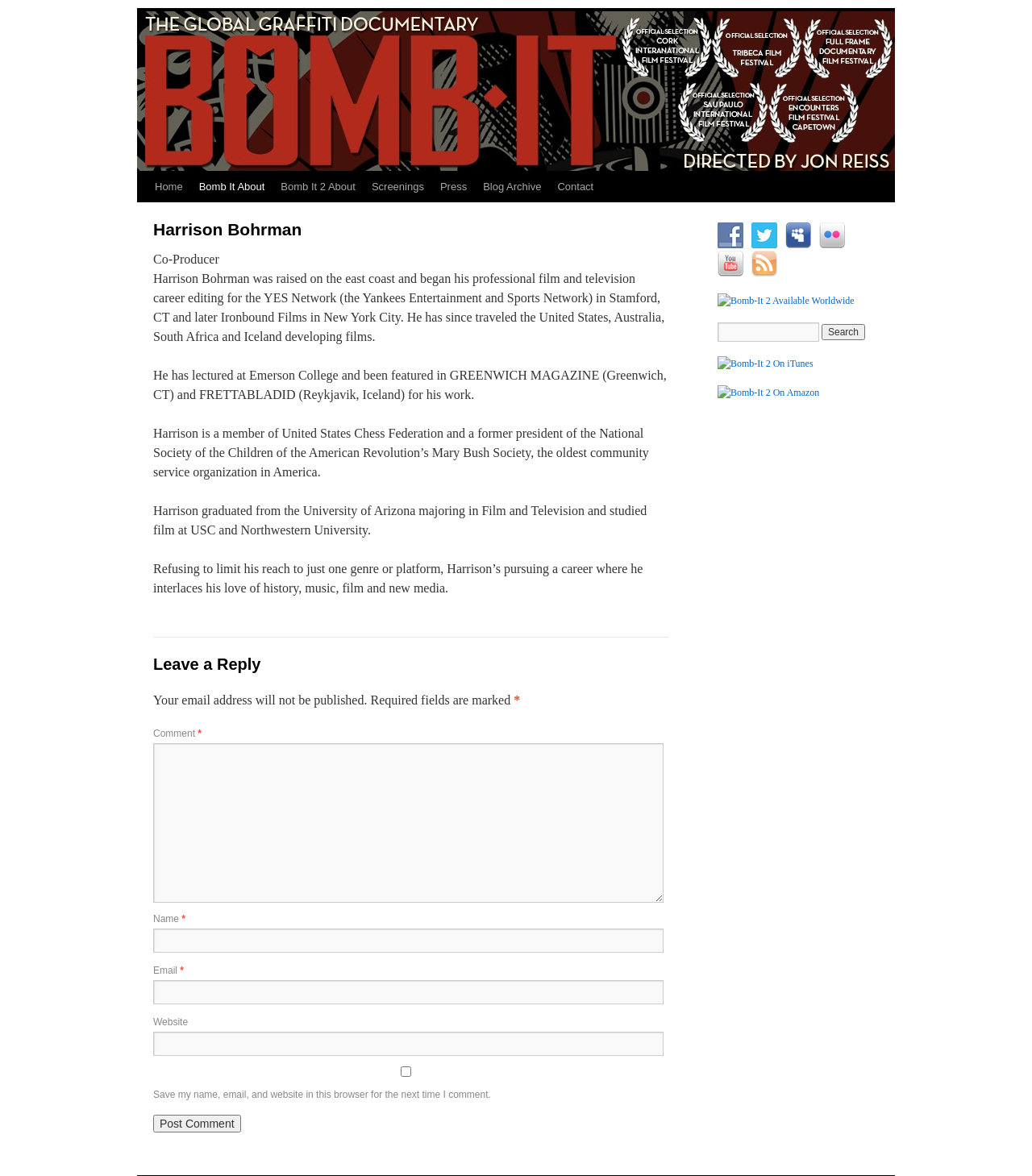Please determine the bounding box coordinates of the area that needs to be clicked to complete this task: 'Follow Us on Facebook'. The coordinates must be four float numbers between 0 and 1, formatted as [left, top, right, bottom].

[0.695, 0.196, 0.728, 0.205]